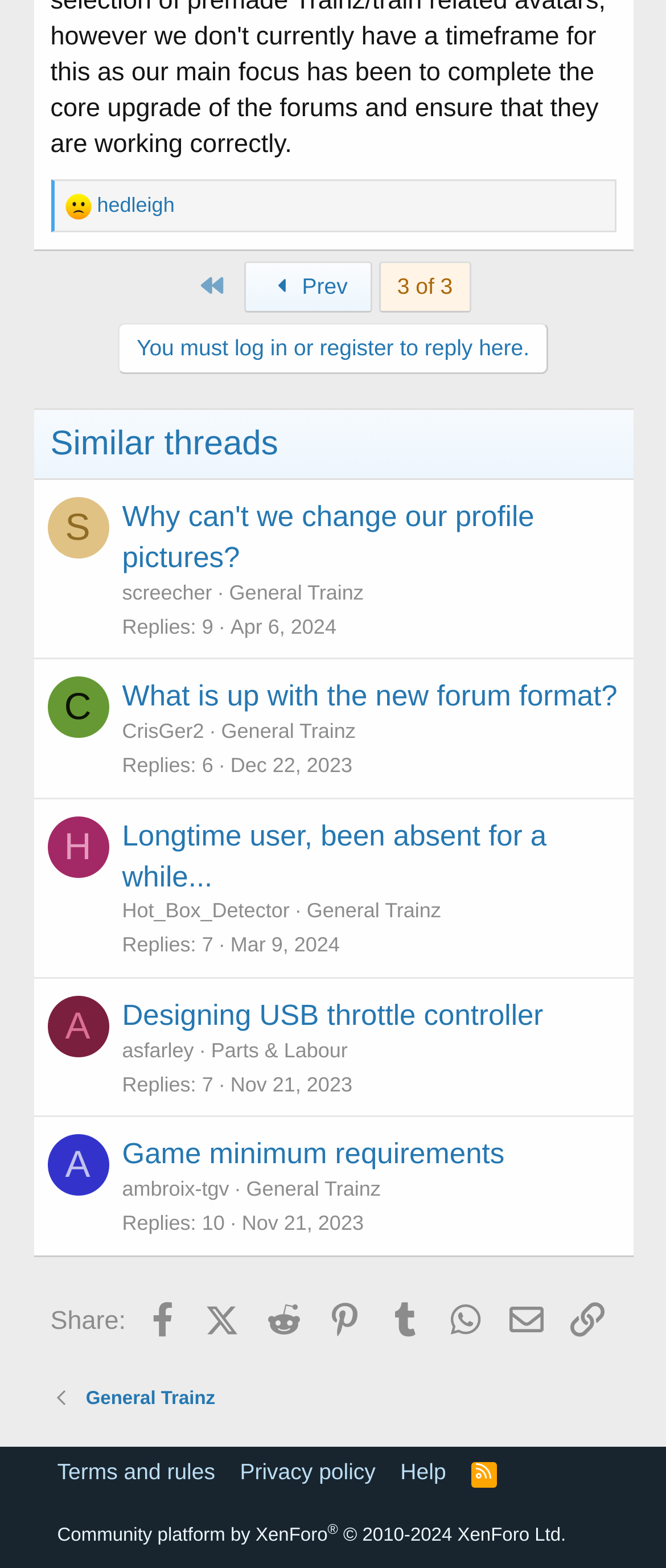What is the reaction score of the first thread?
Make sure to answer the question with a detailed and comprehensive explanation.

I looked at the first LayoutTable element and found a generic element with the text 'First message reaction score: 0', which indicates the reaction score of the thread.